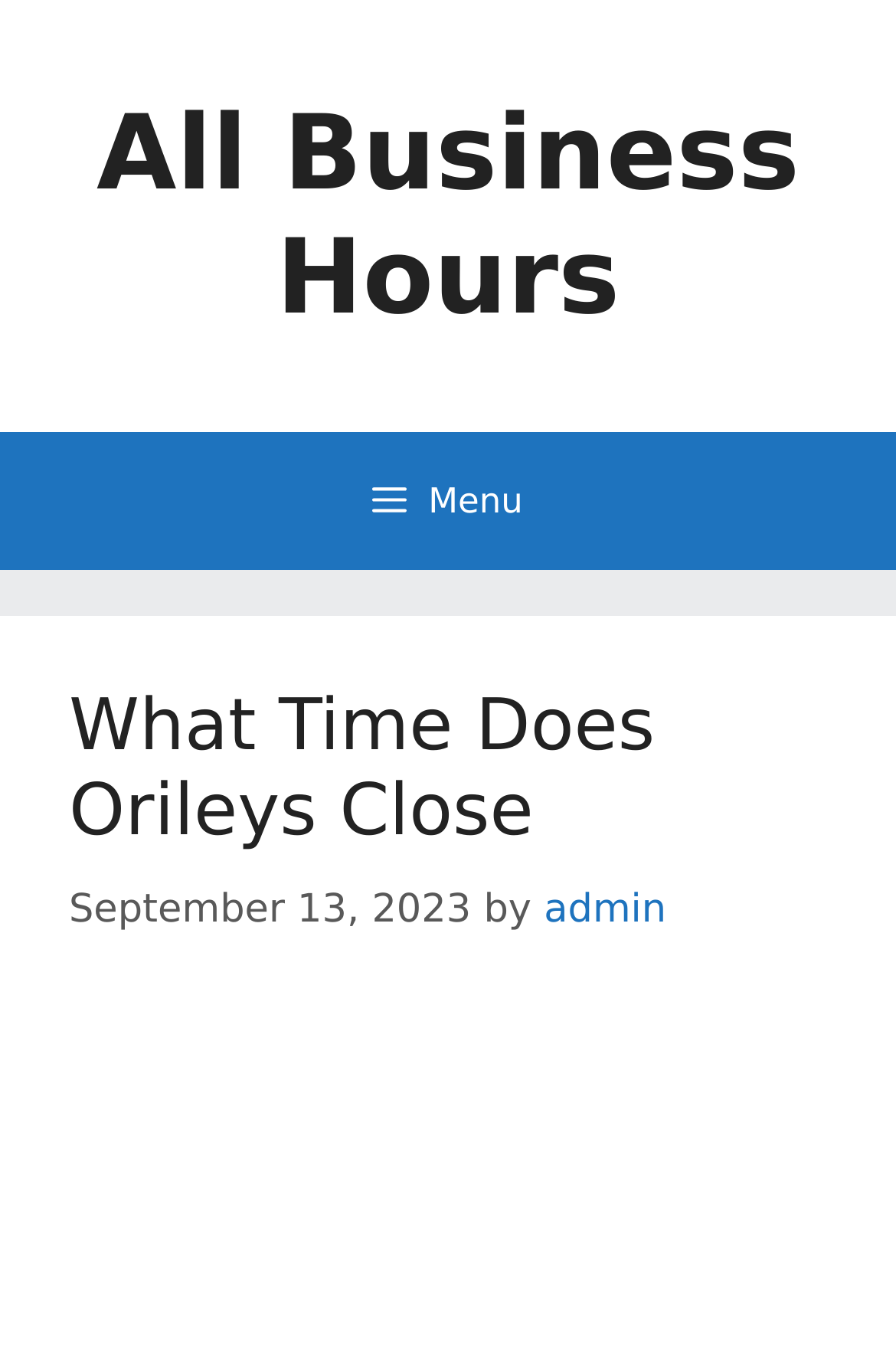Please answer the following question using a single word or phrase: 
Who is the author of the webpage content?

admin